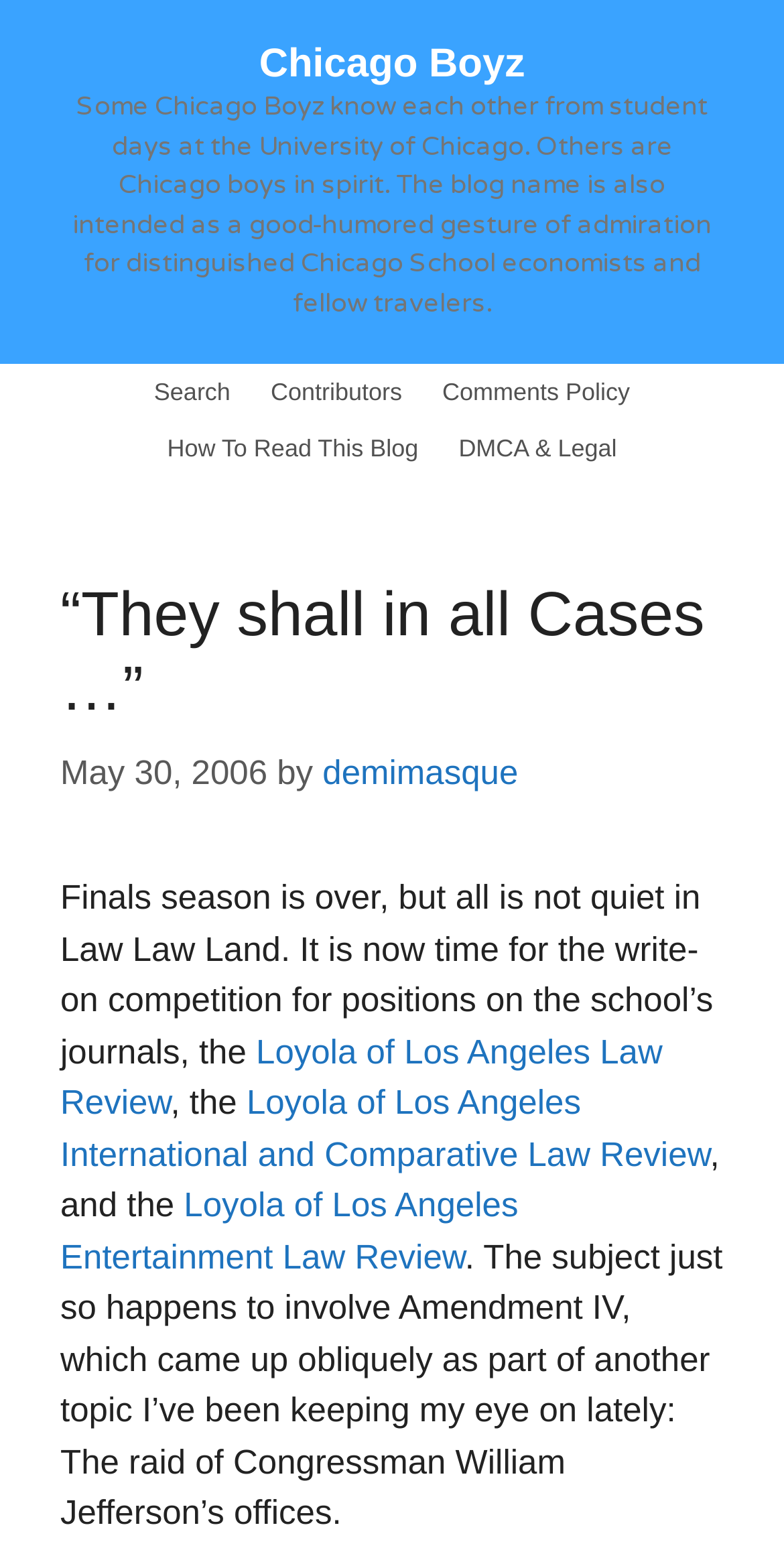Give a complete and precise description of the webpage's appearance.

The webpage is a blog post titled "“They shall in all Cases …” – Chicago Boyz". At the top, there is a banner that spans the entire width of the page, containing a link to "Chicago Boyz" and a brief description of the blog. Below the banner, there is a navigation menu with five links: "Search", "Contributors", "Comments Policy", "How To Read This Blog", and "DMCA & Legal".

The main content of the page is a blog post, which starts with a heading that matches the title of the page. The post is dated May 30, 2006, and is written by "demimasque". The content of the post discusses the write-on competition for positions on the school's journals, specifically mentioning the Loyola of Los Angeles Law Review, Loyola of Los Angeles International and Comparative Law Review, and Loyola of Los Angeles Entertainment Law Review. The post also touches on the topic of Amendment IV and the raid of Congressman William Jefferson's offices.

There are no images on the page. The layout is simple, with a clear hierarchy of headings and links. The text is organized into paragraphs, making it easy to read and follow.